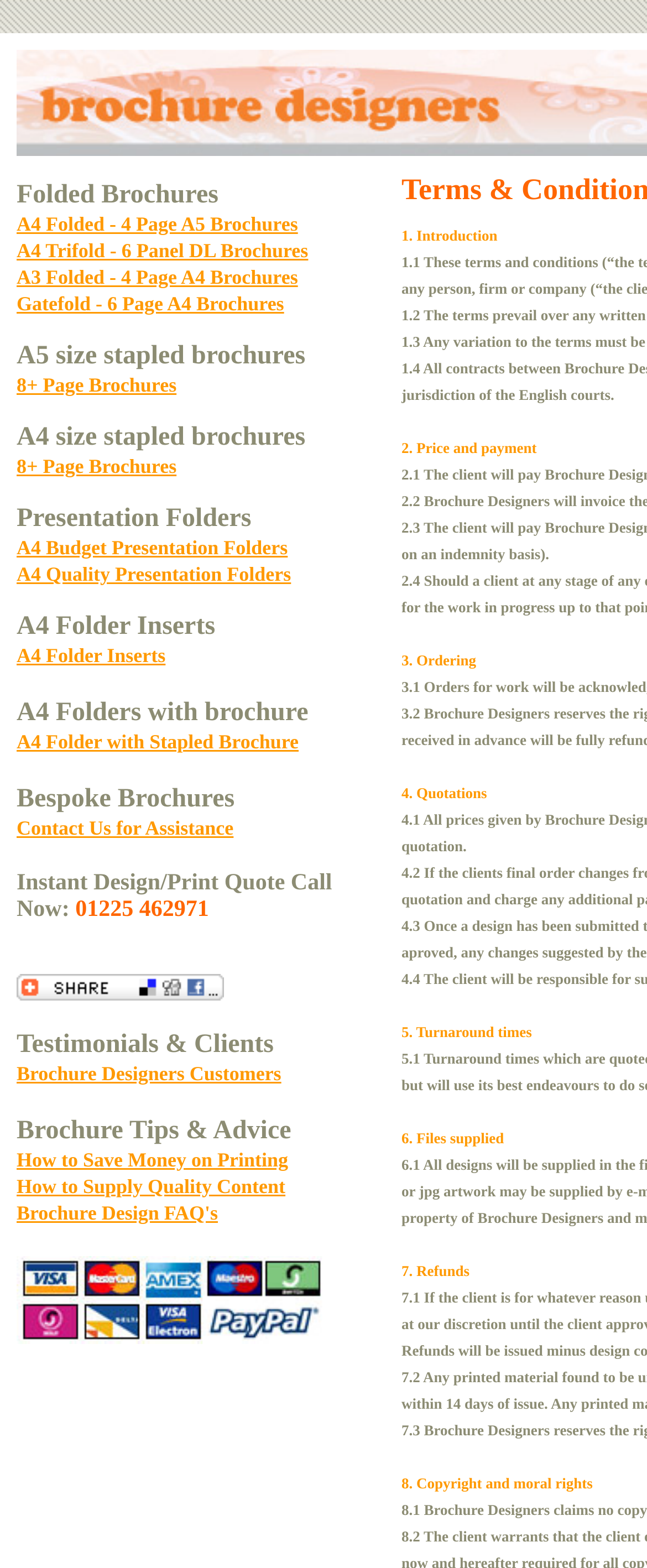What is the first type of brochure listed?
Based on the image content, provide your answer in one word or a short phrase.

Folded Brochures